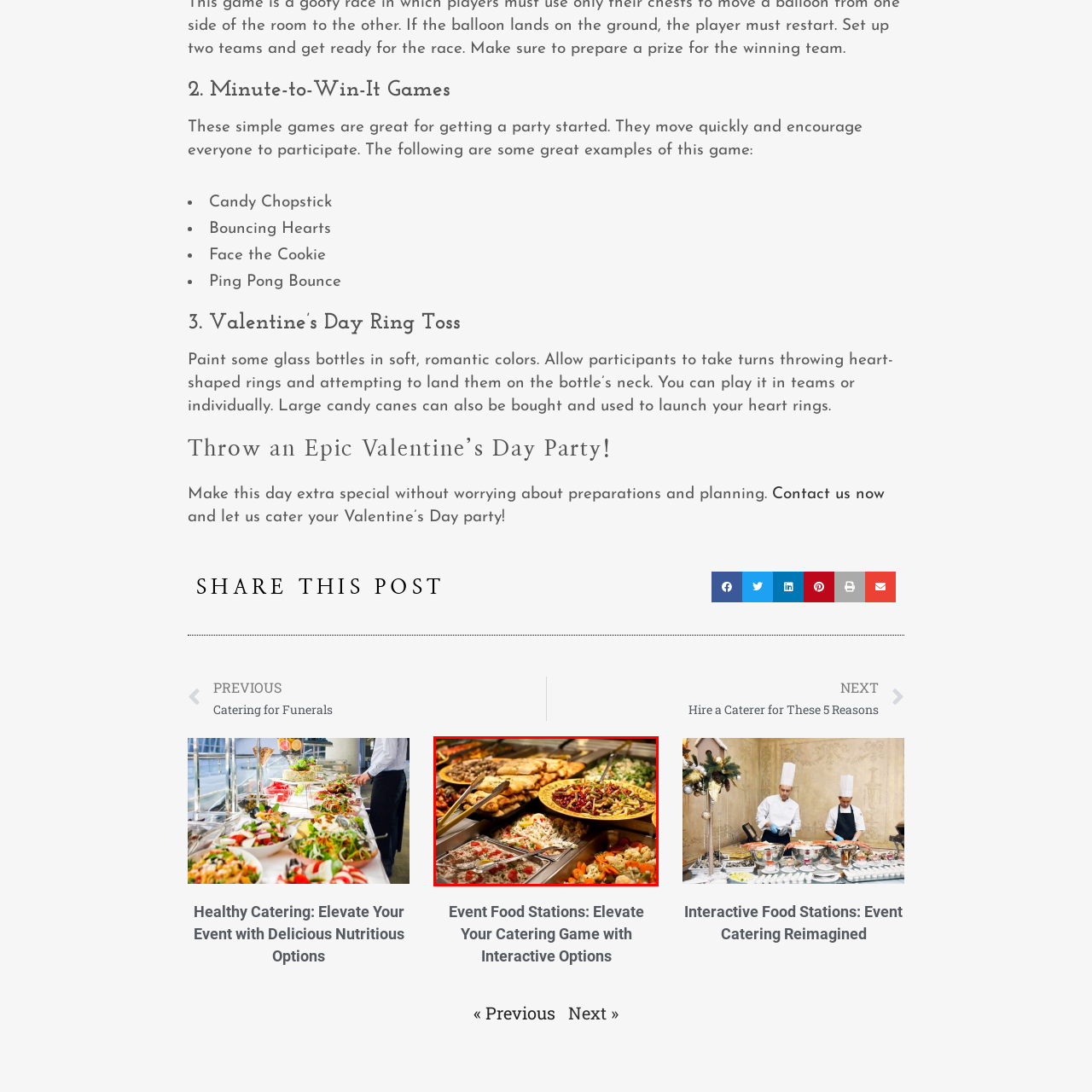Deliver a detailed account of the image that lies within the red box.

The image showcases an impressive buffet spread featuring an array of vibrant and healthy catering options. Prominently displayed are large, elegant dishes filled with a colorful assortment of salads, vegetables, and breaded fish, emphasizing a variety of textures and flavors. The setting is enhanced by serving utensils, allowing guests to easily serve themselves. This inviting presentation is ideal for events, encouraging both social interaction and a healthy eating experience. The visual appeal of the food is heightened by the careful arrangement, making it a centerpiece that not only looks delicious but also promotes a lively dining atmosphere.